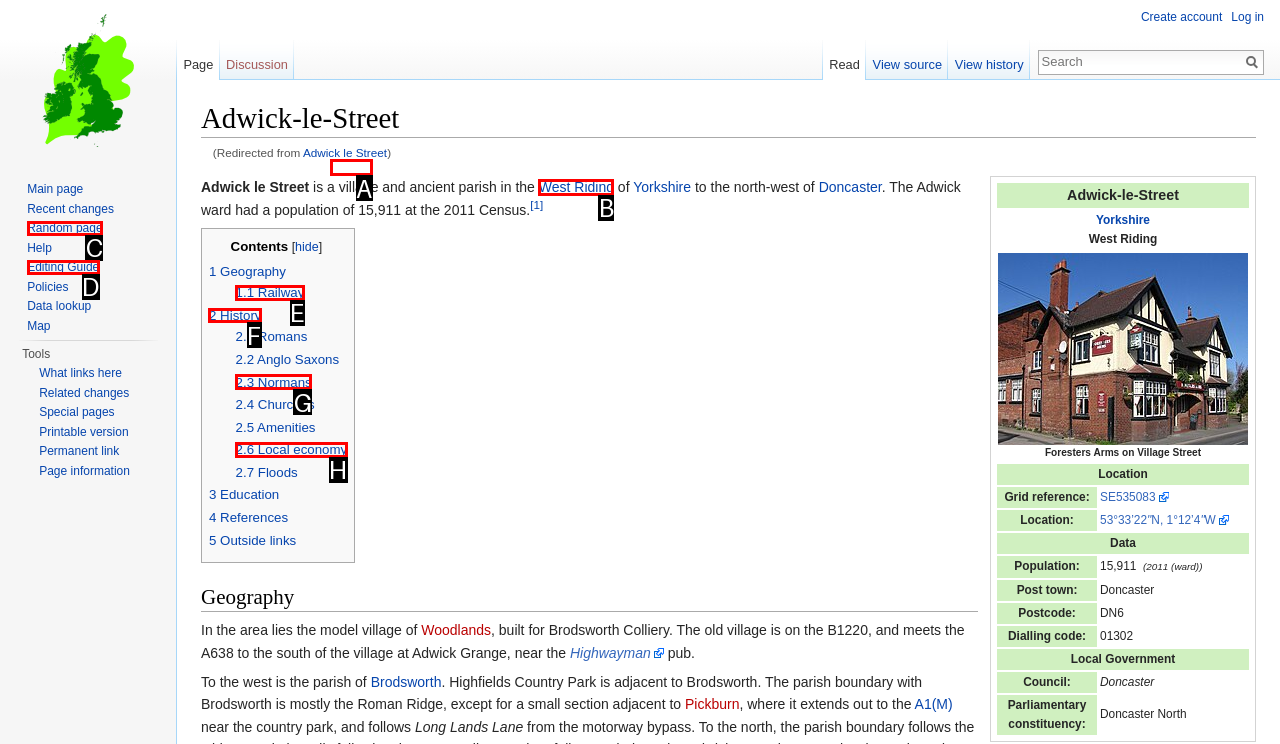Select the letter of the element you need to click to complete this task: Learn about History
Answer using the letter from the specified choices.

F